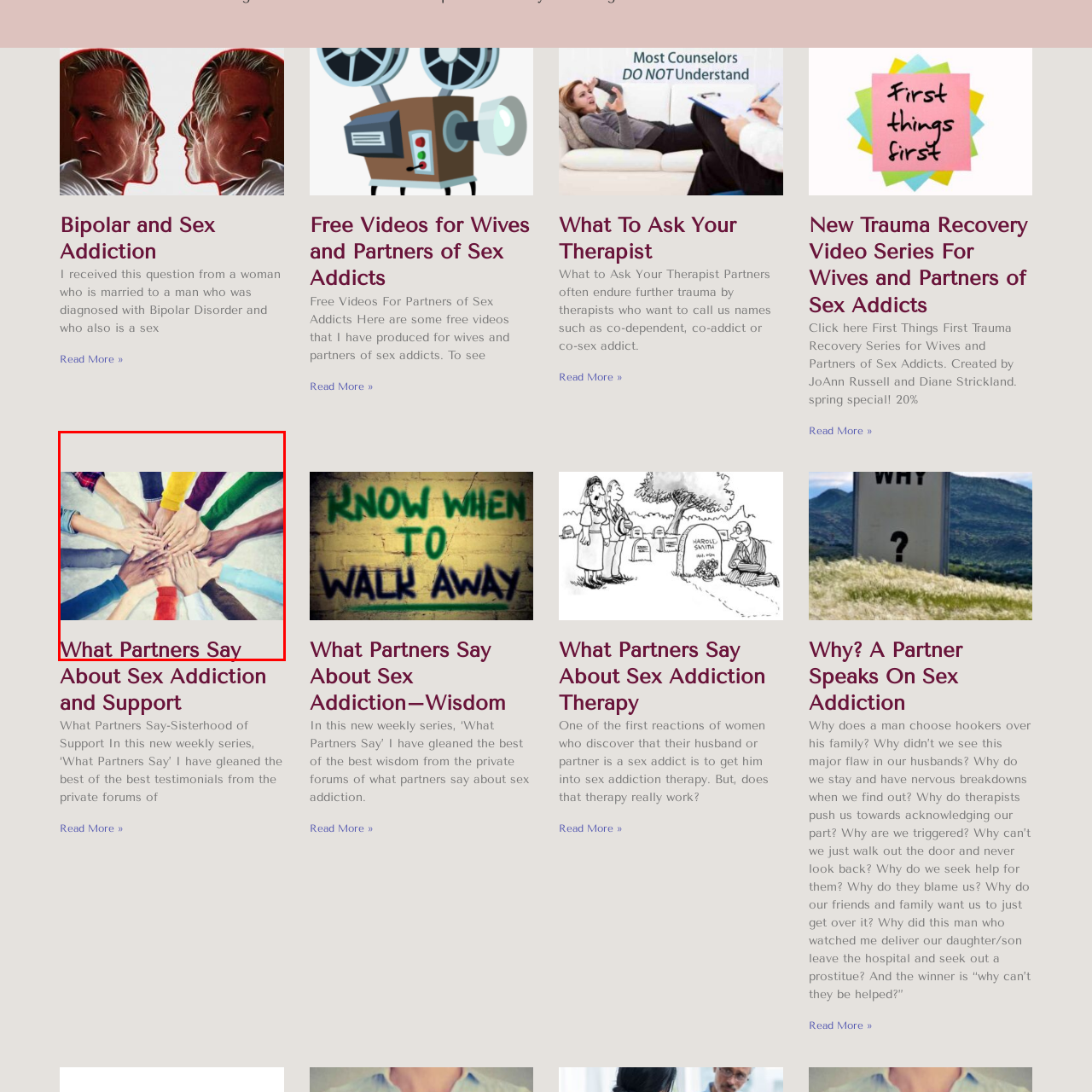What is the focus of the title below the image?
Carefully examine the image within the red bounding box and provide a detailed answer to the question.

The title below the image reinforces a focus on testimonials and insights from partners, emphasizing the strength found in community and shared stories of resilience, which highlights the importance of personal experiences and stories in the context of sexual addiction and support.